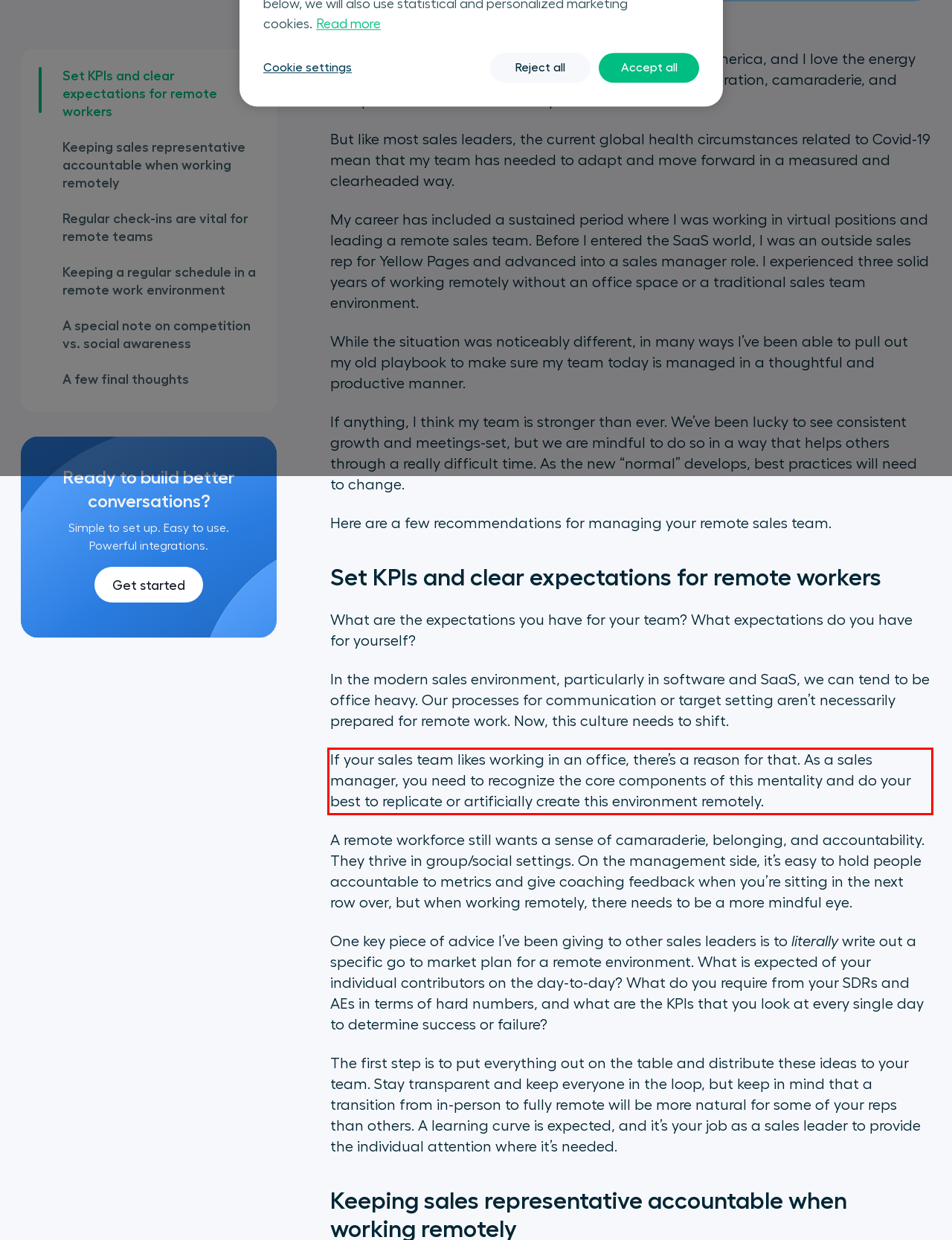By examining the provided screenshot of a webpage, recognize the text within the red bounding box and generate its text content.

If your sales team likes working in an office, there’s a reason for that. As a sales manager, you need to recognize the core components of this mentality and do your best to replicate or artificially create this environment remotely.